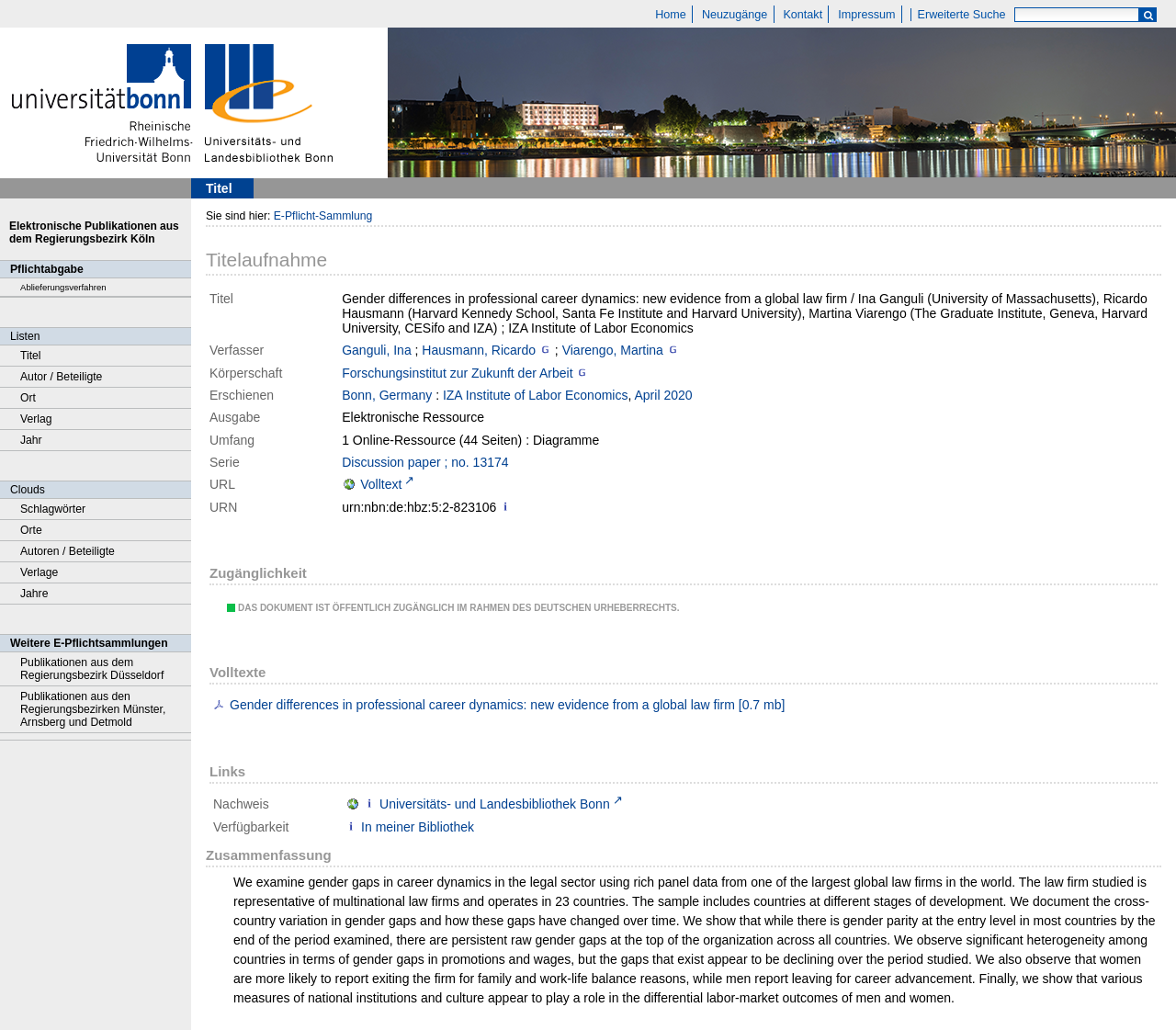Could you highlight the region that needs to be clicked to execute the instruction: "Download full text"?

[0.181, 0.677, 0.981, 0.692]